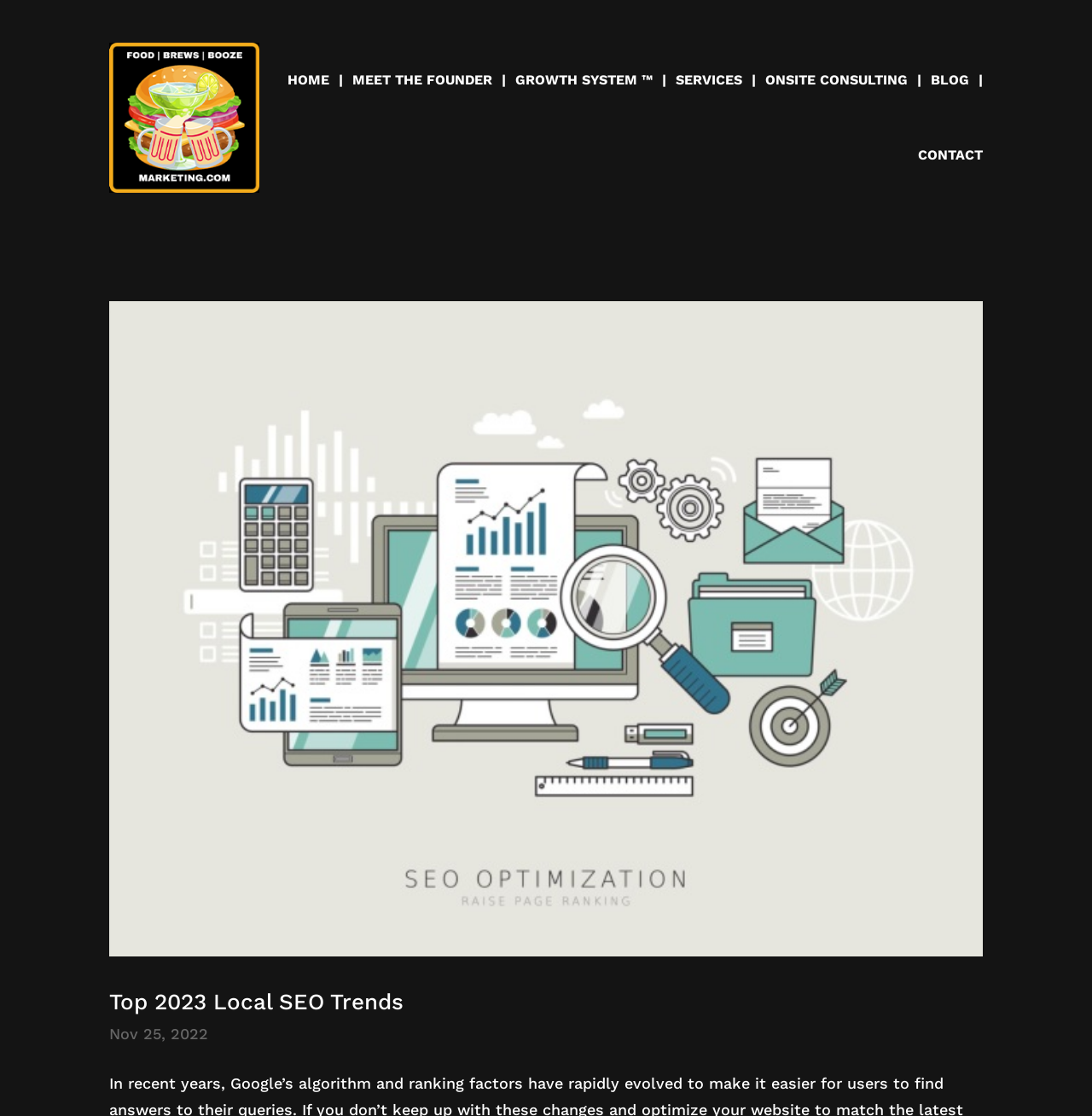Using the webpage screenshot and the element description Onsite Consulting, determine the bounding box coordinates. Specify the coordinates in the format (top-left x, top-left y, bottom-right x, bottom-right y) with values ranging from 0 to 1.

[0.701, 0.038, 0.831, 0.105]